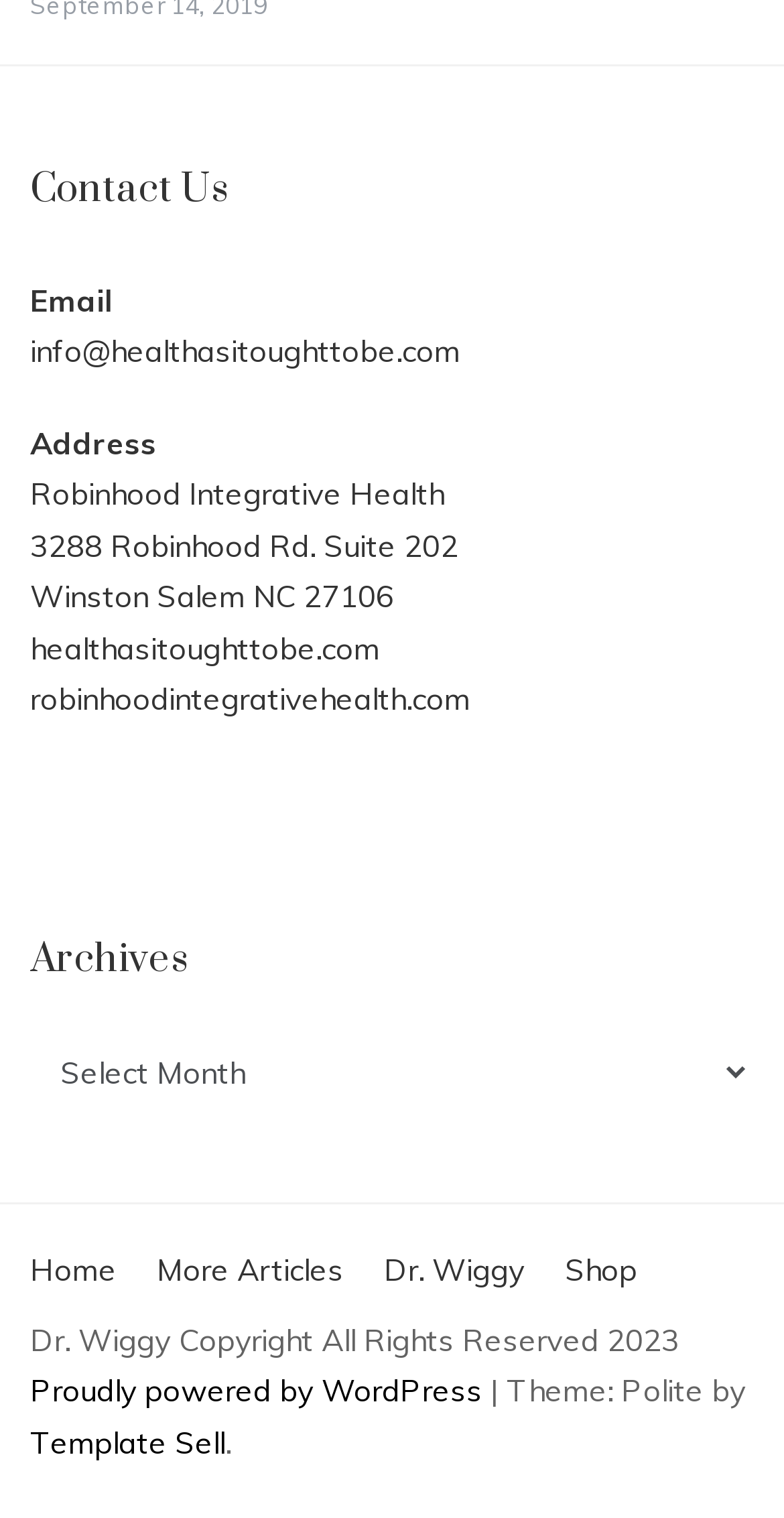What is the email address?
Please provide a comprehensive answer based on the information in the image.

I found the email address by looking at the 'Contact Us' section, where it is listed as 'Email' with the corresponding link 'info@healthasitoughttobe.com'.